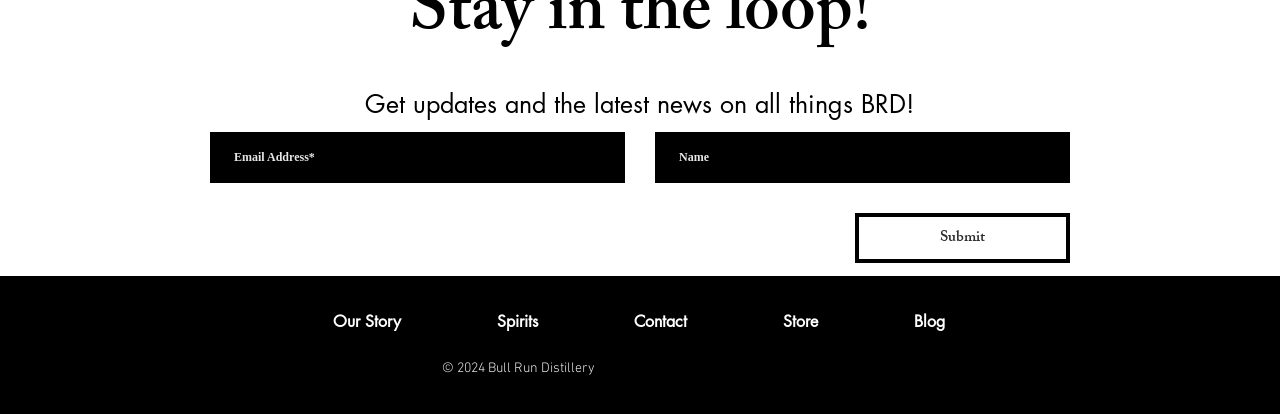What is the button below the textboxes for?
Look at the image and answer with only one word or phrase.

To submit email and name